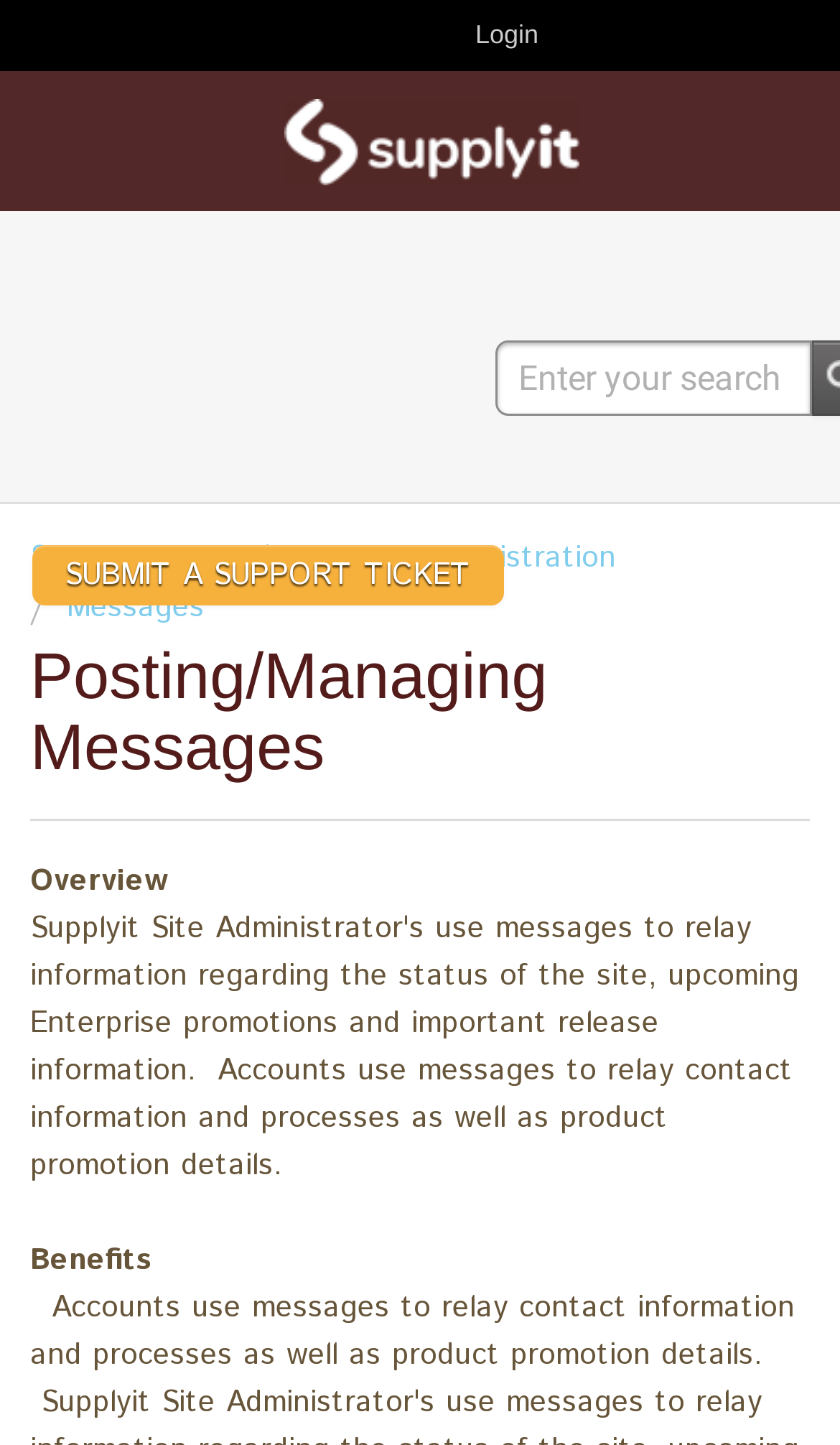Predict the bounding box coordinates of the UI element that matches this description: "aria-label="Open navigation menu"". The coordinates should be in the format [left, top, right, bottom] with each value between 0 and 1.

None